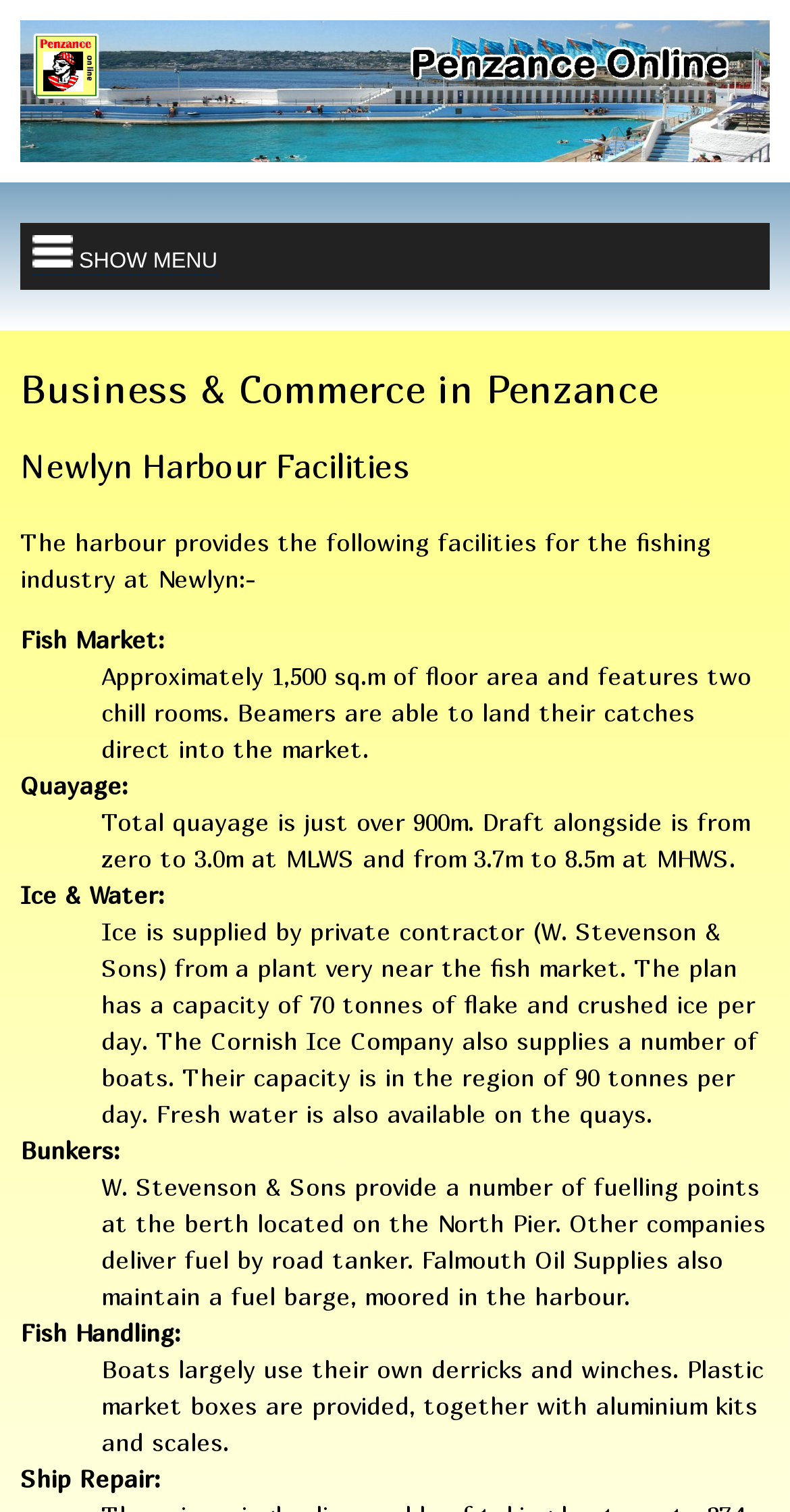Observe the image and answer the following question in detail: What is the name of the harbour?

Based on the webpage, the harbour facilities are described as 'Harbour Facilities at Newlyn, Cornwall', which indicates that the harbour is Newlyn Harbour.